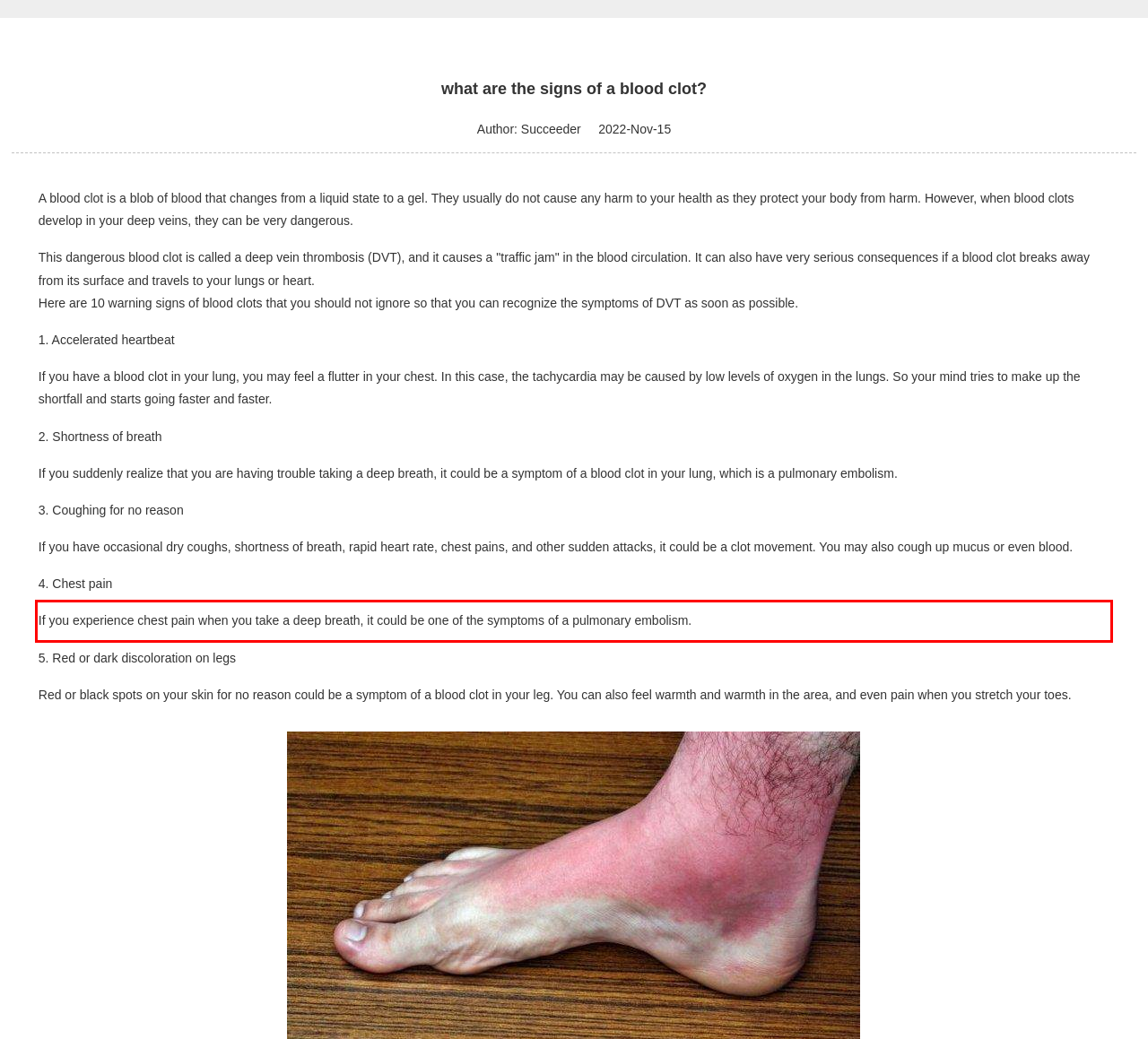Identify and extract the text within the red rectangle in the screenshot of the webpage.

If you experience chest pain when you take a deep breath, it could be one of the symptoms of a pulmonary embolism.